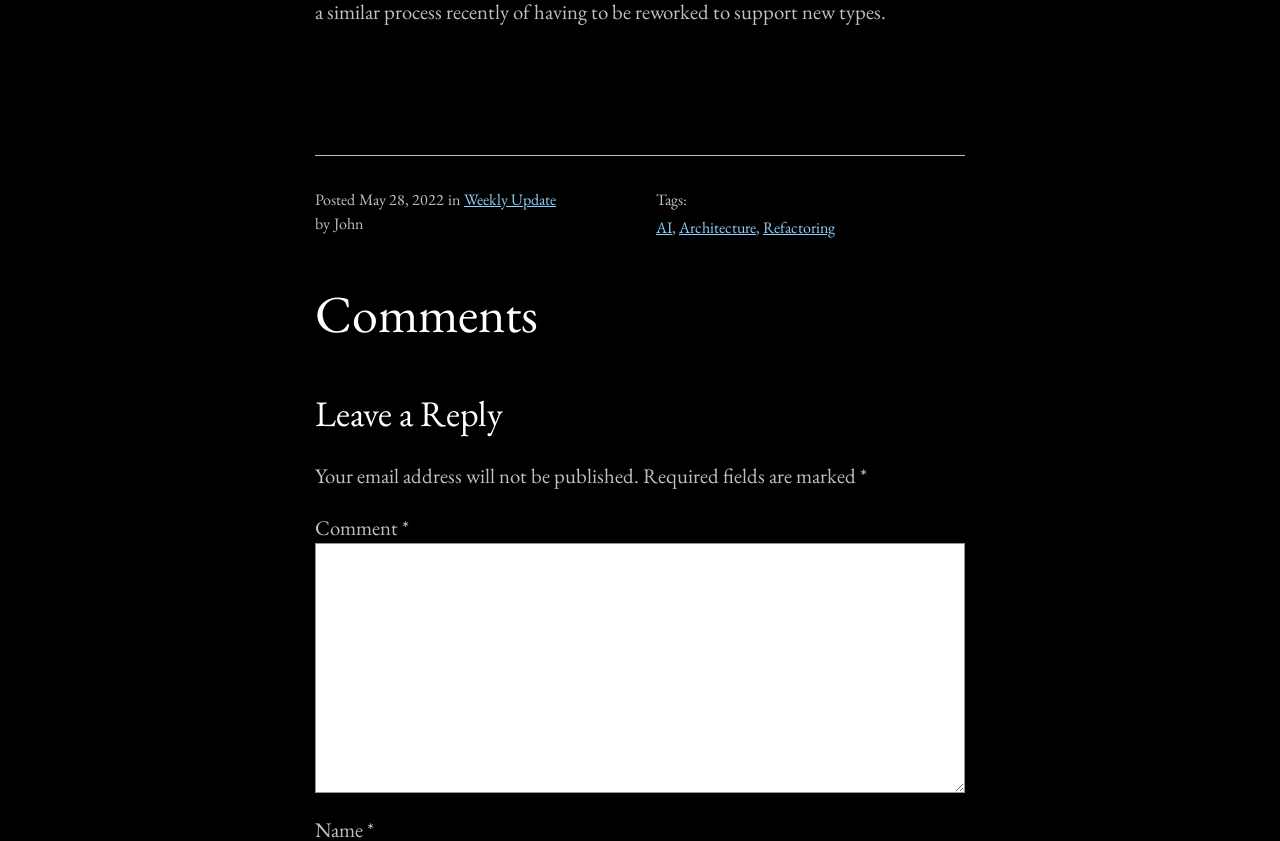What is the date of the posted article?
Refer to the image and provide a one-word or short phrase answer.

May 28, 2022